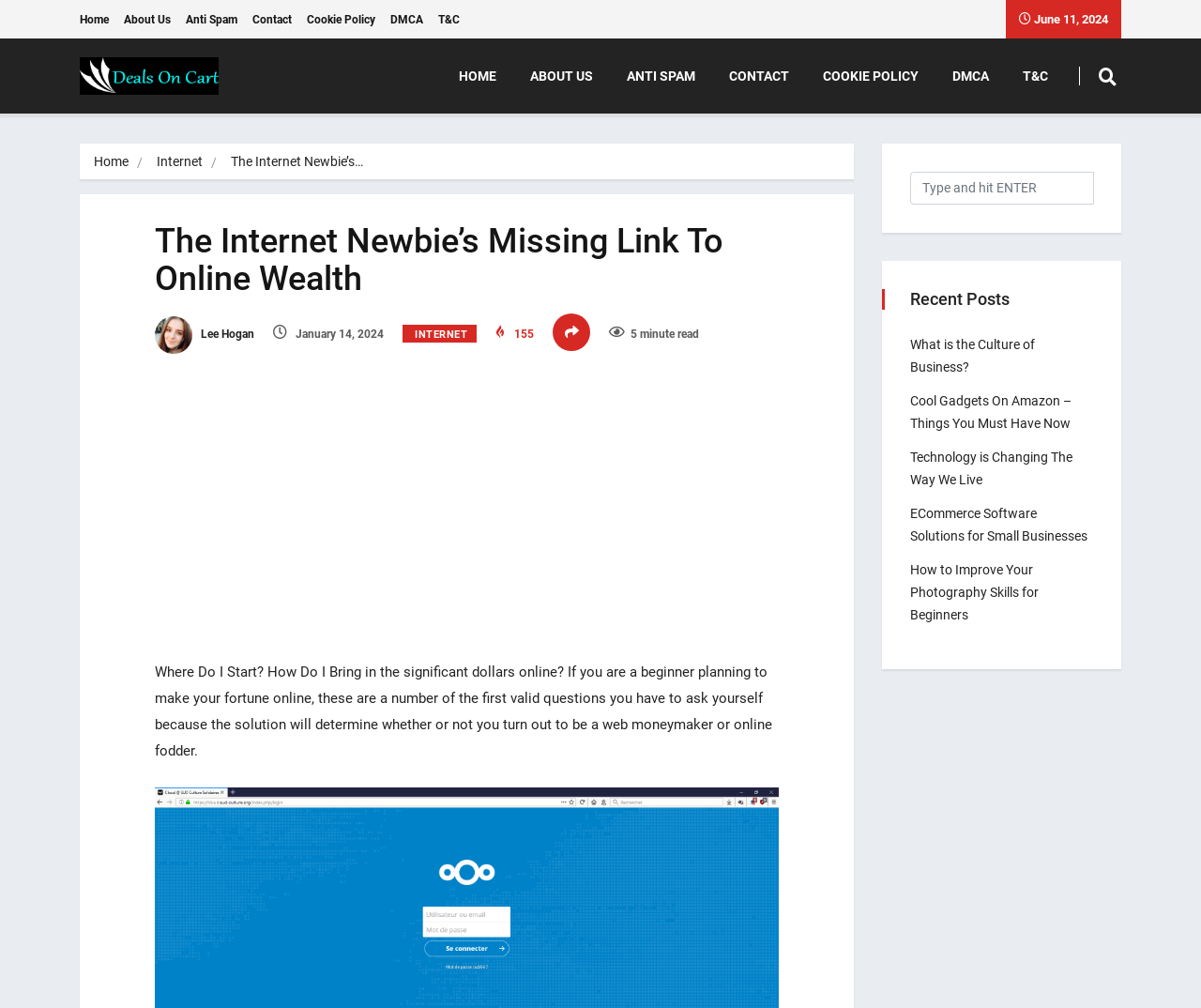Please give the bounding box coordinates of the area that should be clicked to fulfill the following instruction: "Visit the 'About Us' page". The coordinates should be in the format of four float numbers from 0 to 1, i.e., [left, top, right, bottom].

[0.103, 0.0, 0.142, 0.038]